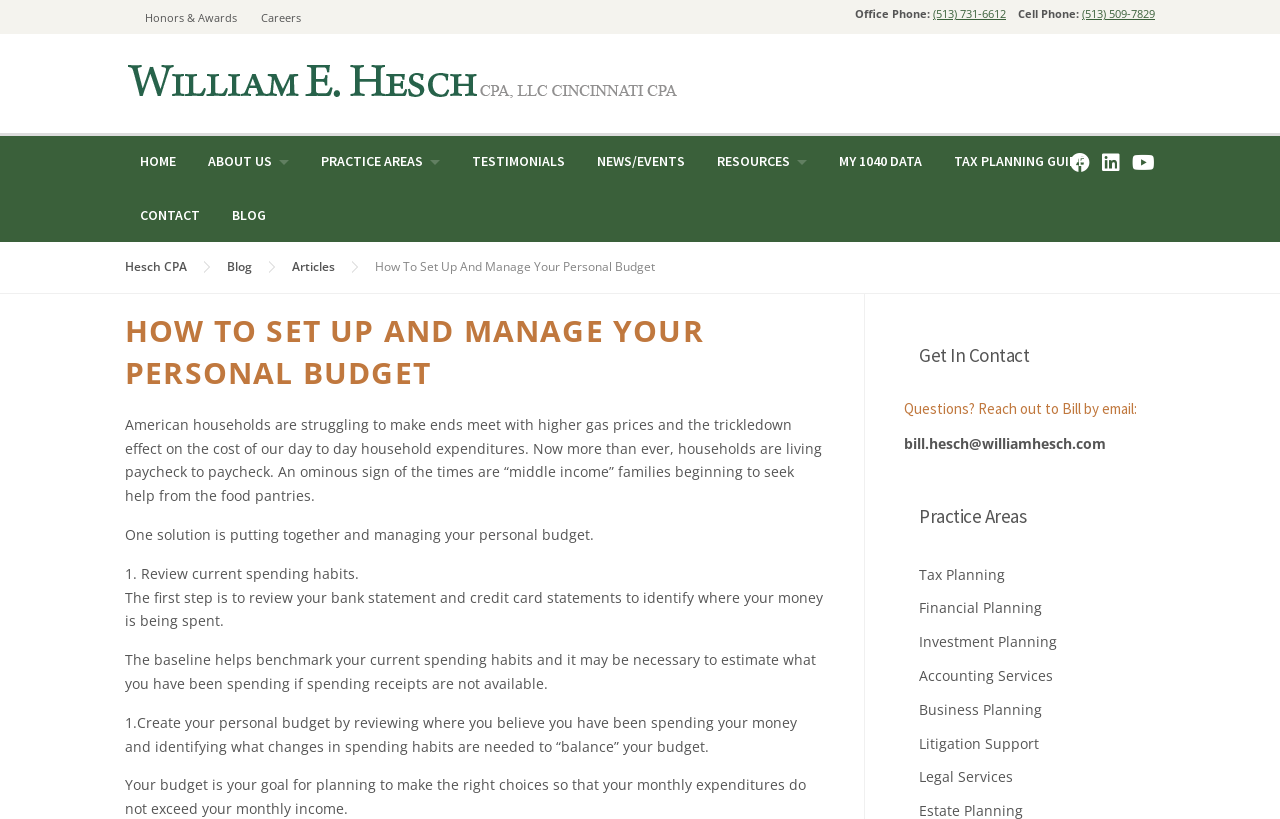Locate the bounding box of the UI element with the following description: "Investment Planning".

[0.706, 0.763, 0.902, 0.805]